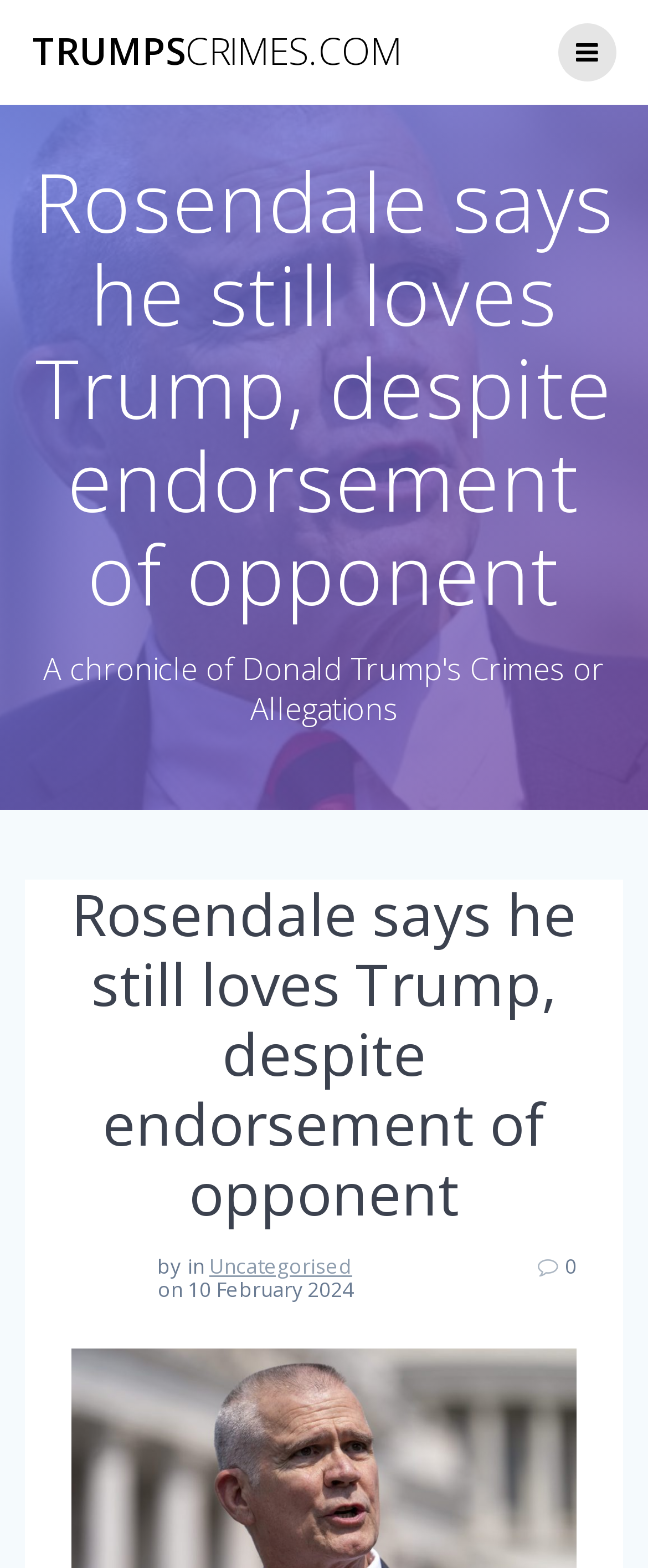Provide the bounding box coordinates of the HTML element this sentence describes: "Uncategorised". The bounding box coordinates consist of four float numbers between 0 and 1, i.e., [left, top, right, bottom].

[0.323, 0.798, 0.543, 0.817]